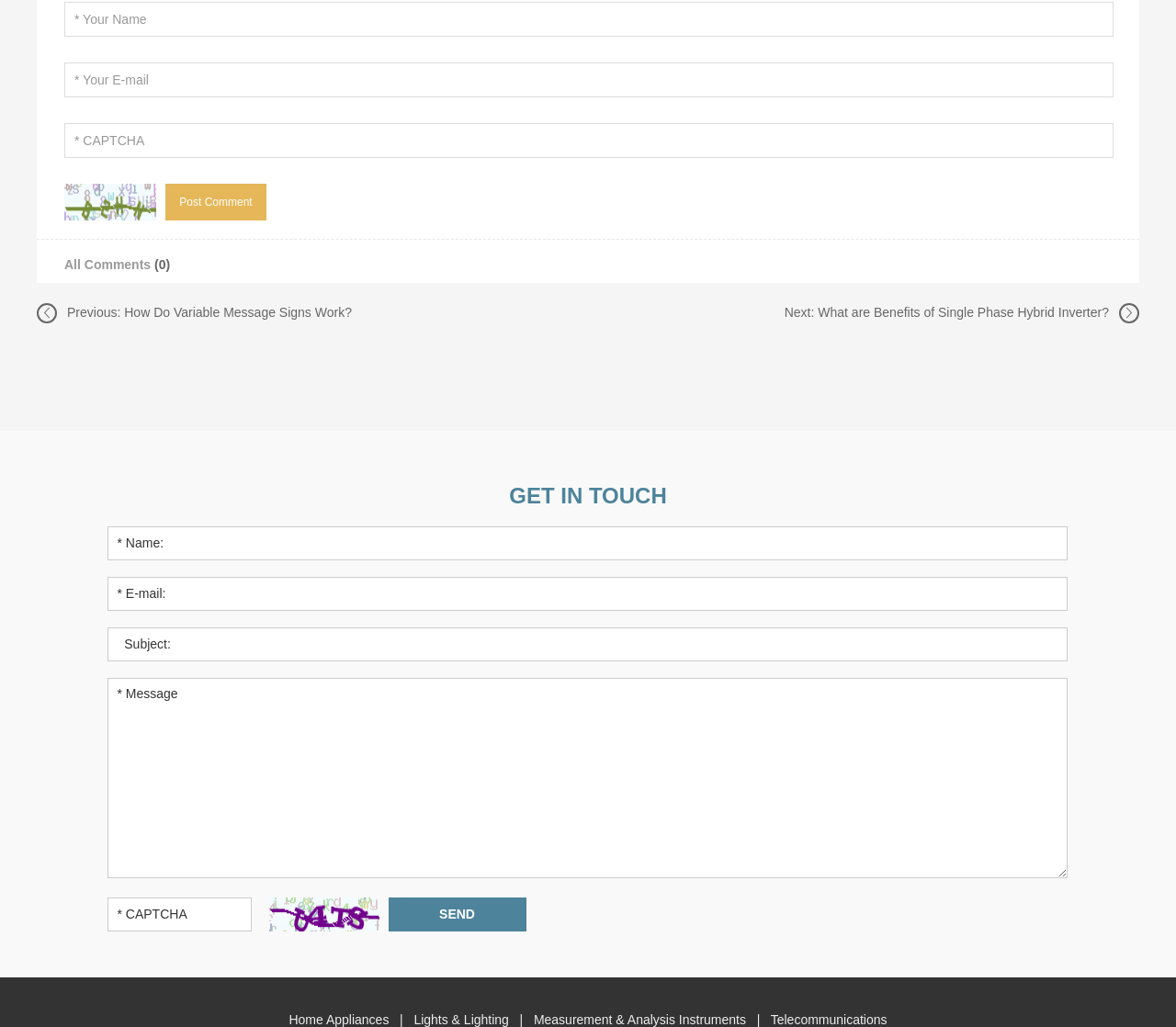How many links are there on the webpage?
Look at the screenshot and give a one-word or phrase answer.

2